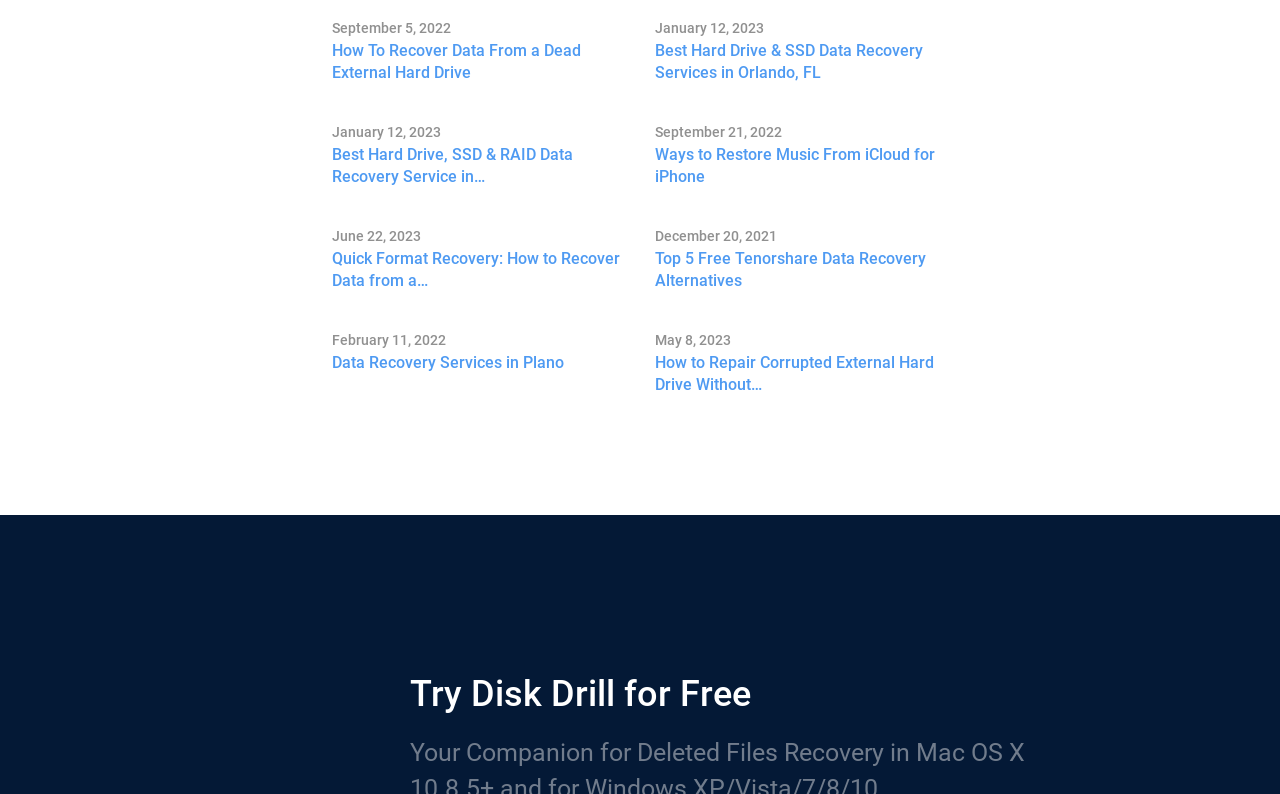Locate the bounding box coordinates of the element that should be clicked to fulfill the instruction: "Click on 'Try Disk Drill for Free'".

[0.32, 0.847, 0.587, 0.9]